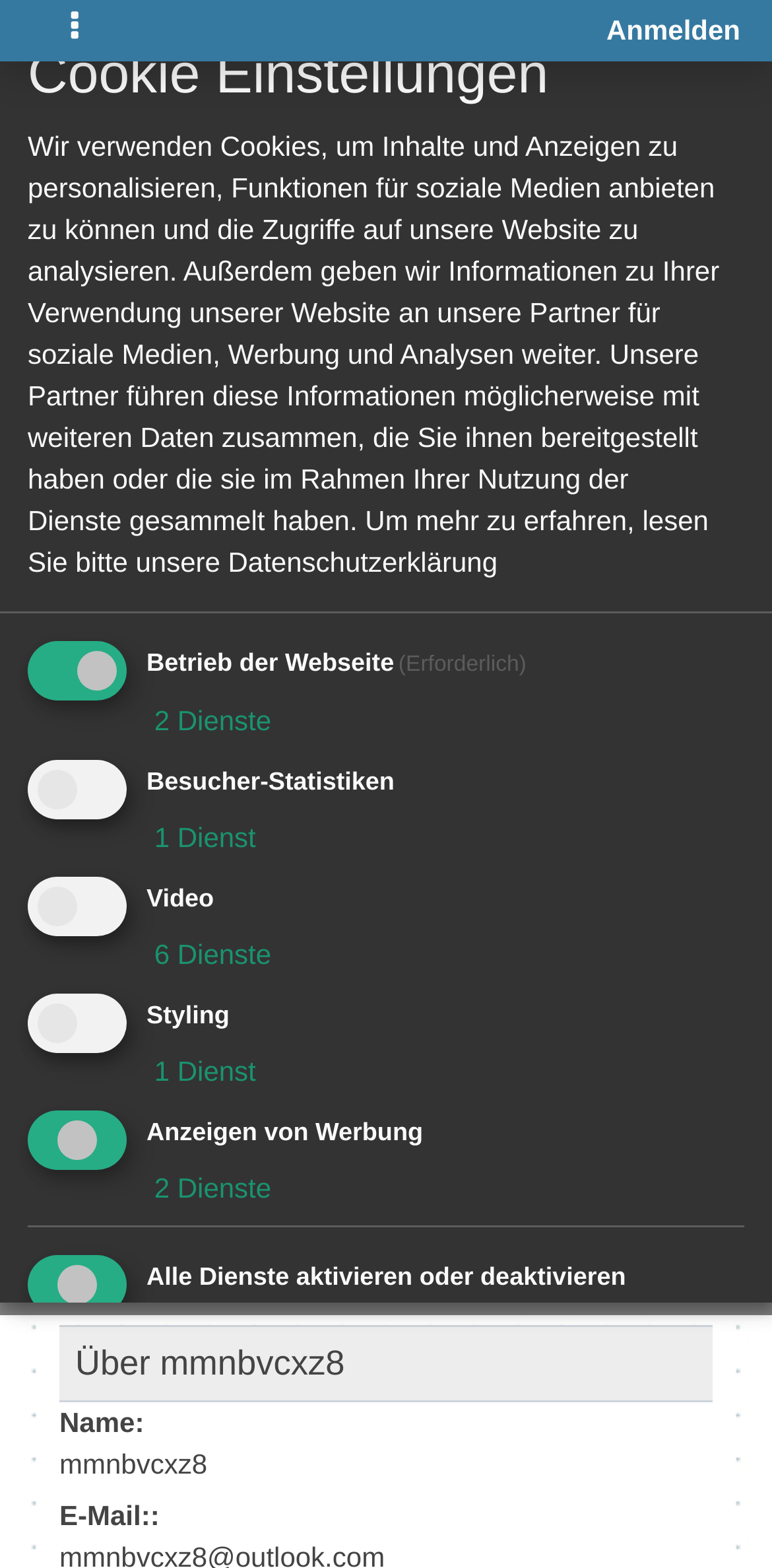What is the registration date of the user?
Respond with a short answer, either a single word or a phrase, based on the image.

27.09.2022